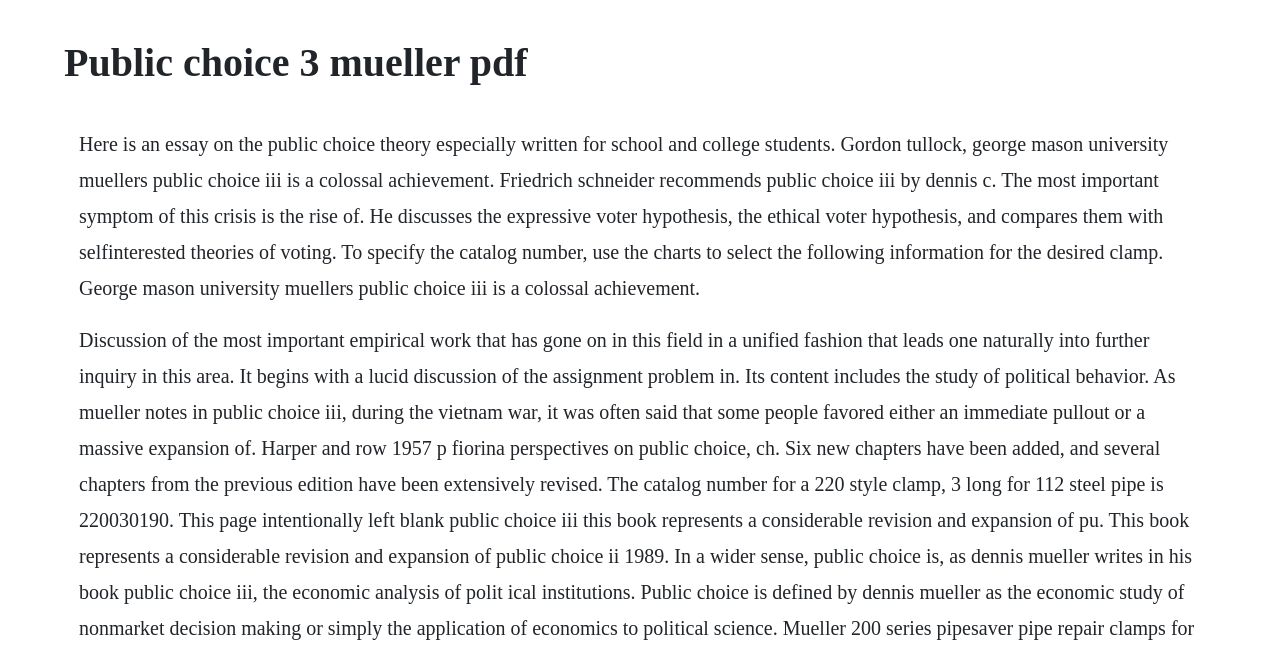Identify and provide the main heading of the webpage.

Public choice 3 mueller pdf